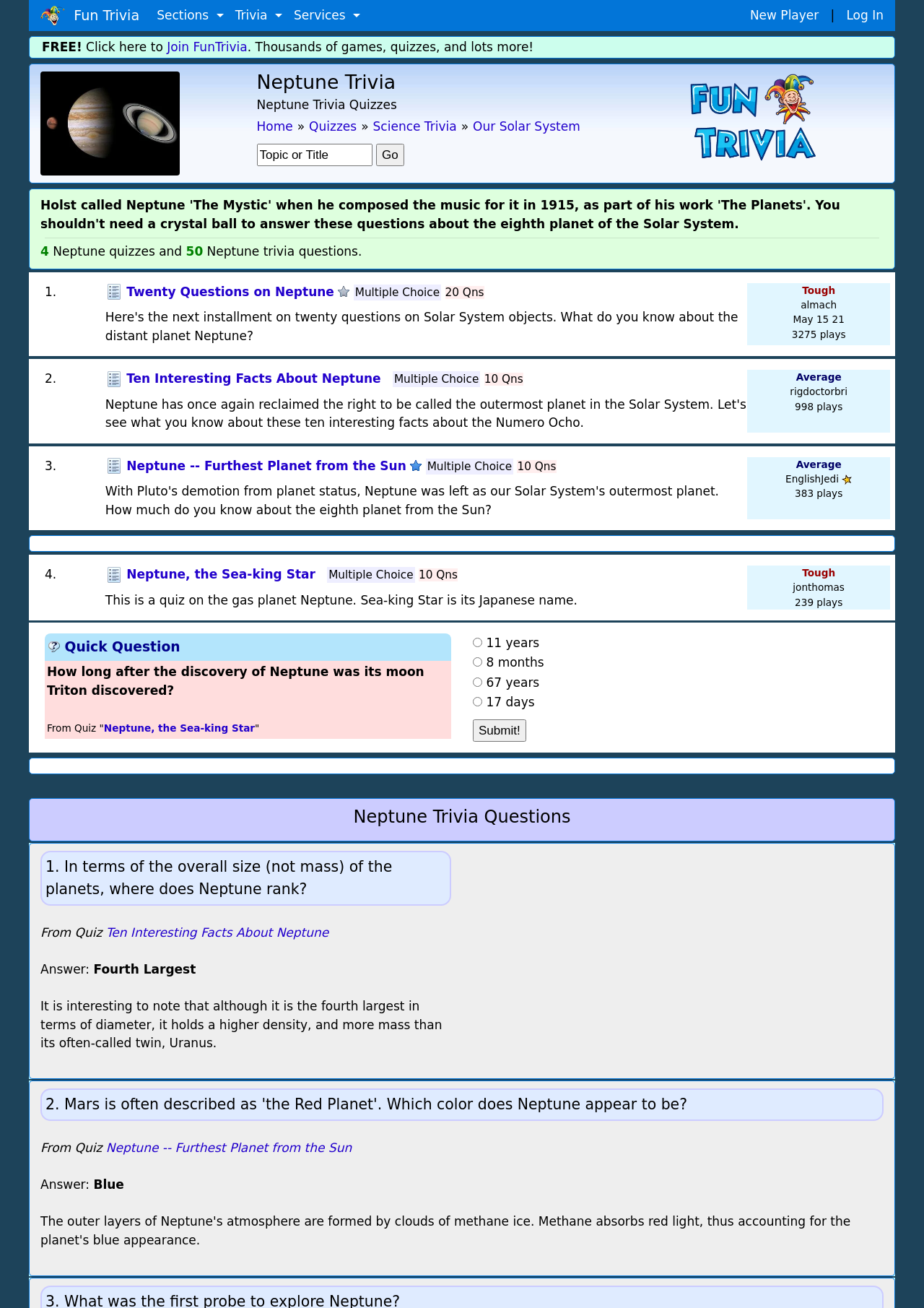Find and indicate the bounding box coordinates of the region you should select to follow the given instruction: "Click on the 'Home' link".

[0.044, 0.001, 0.151, 0.023]